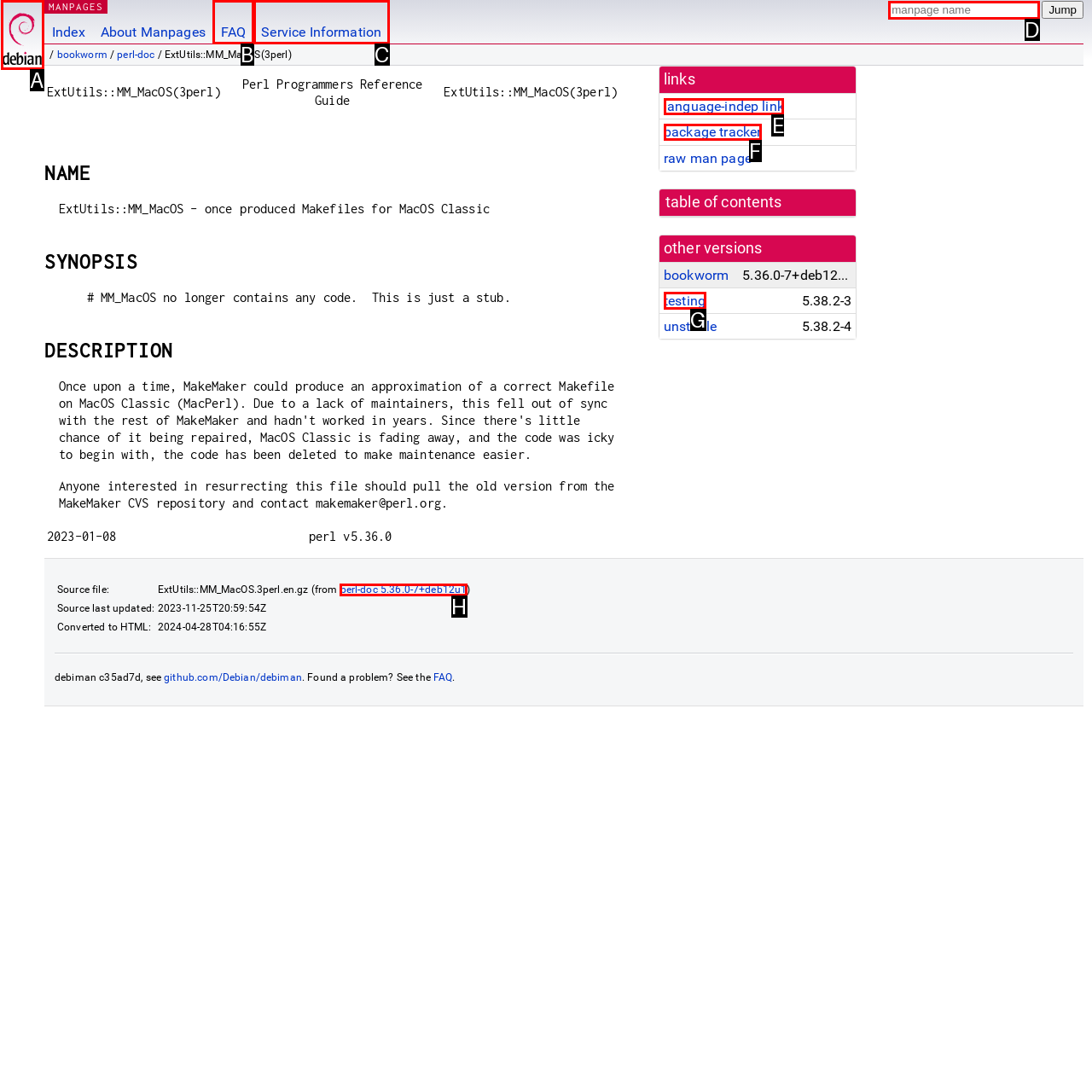Determine which UI element matches this description: package tracker
Reply with the appropriate option's letter.

F